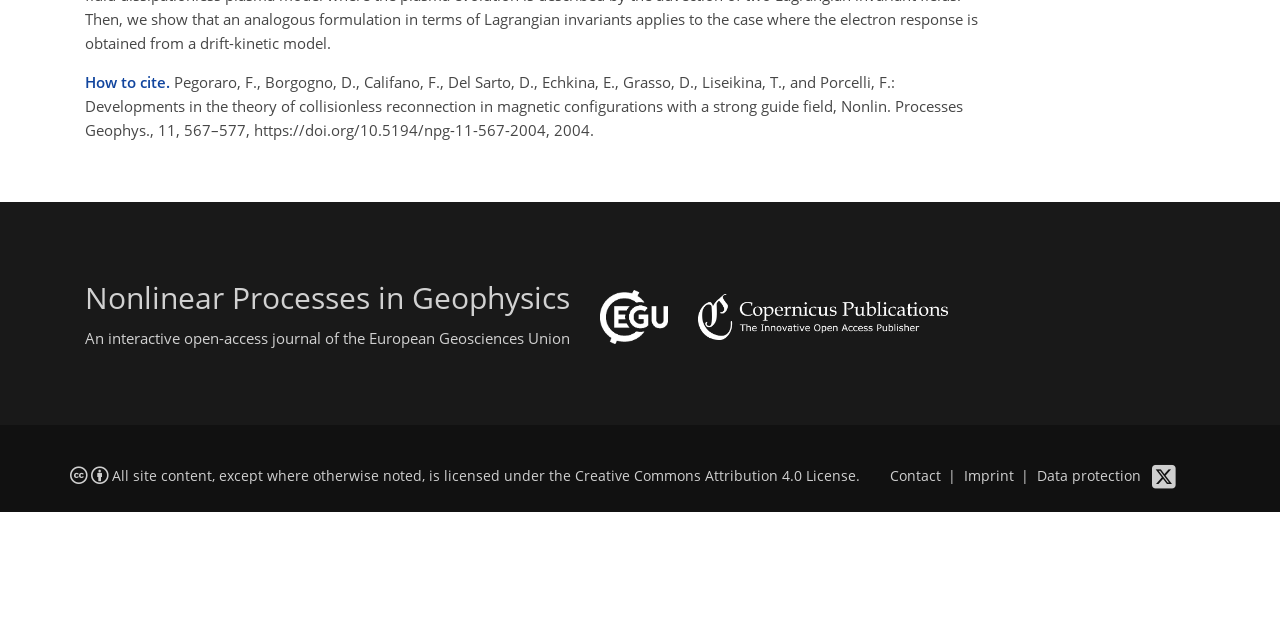Find the bounding box coordinates of the UI element according to this description: "Data protection".

[0.81, 0.729, 0.891, 0.757]